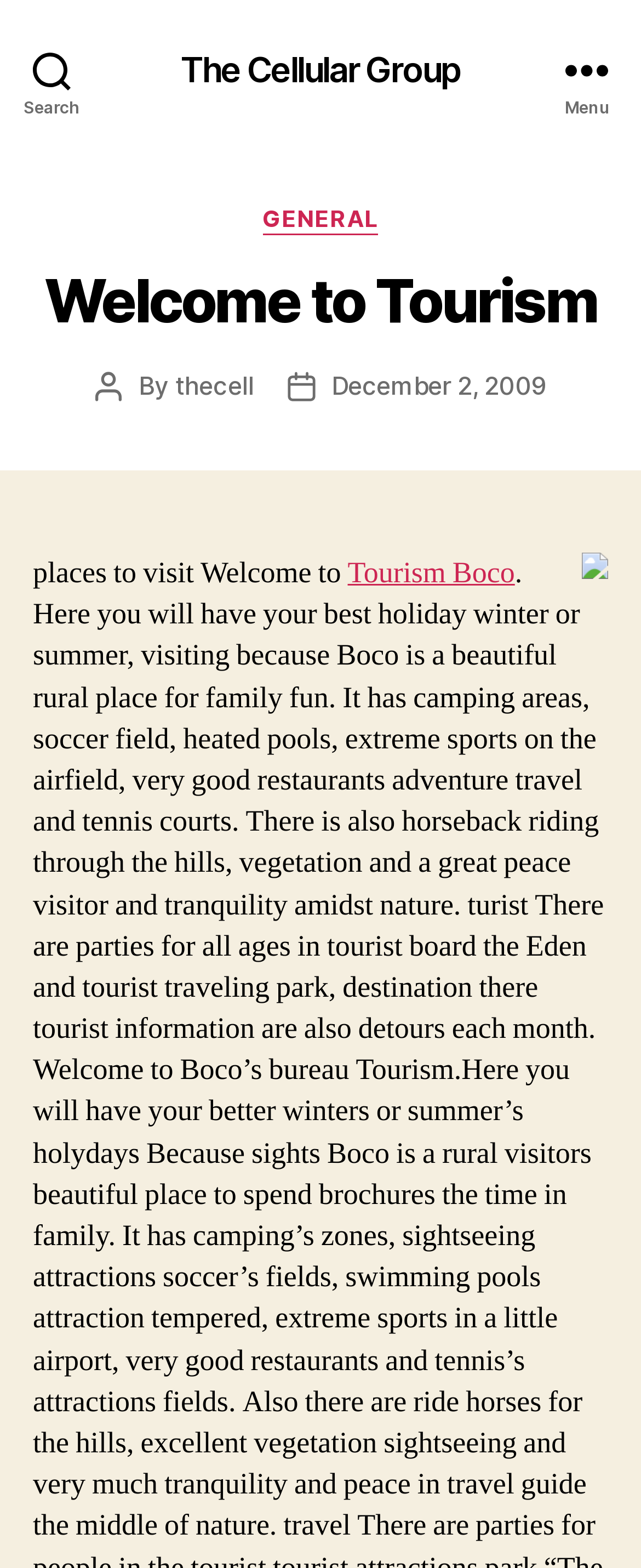What is the author of the post?
Answer with a single word or phrase by referring to the visual content.

thecell